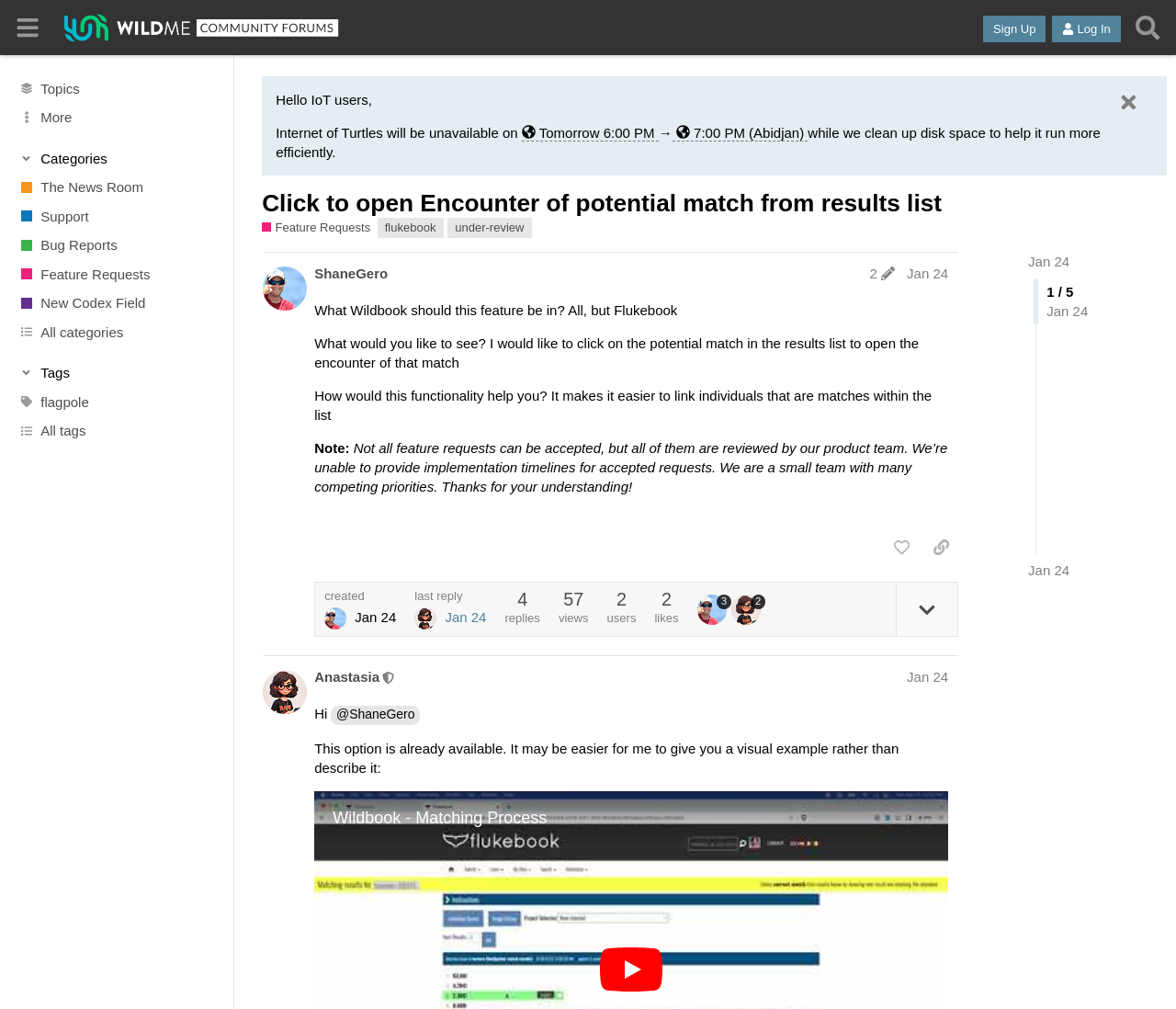Please locate the bounding box coordinates of the element that should be clicked to complete the given instruction: "Click on the 'Log In' button".

[0.895, 0.015, 0.953, 0.042]